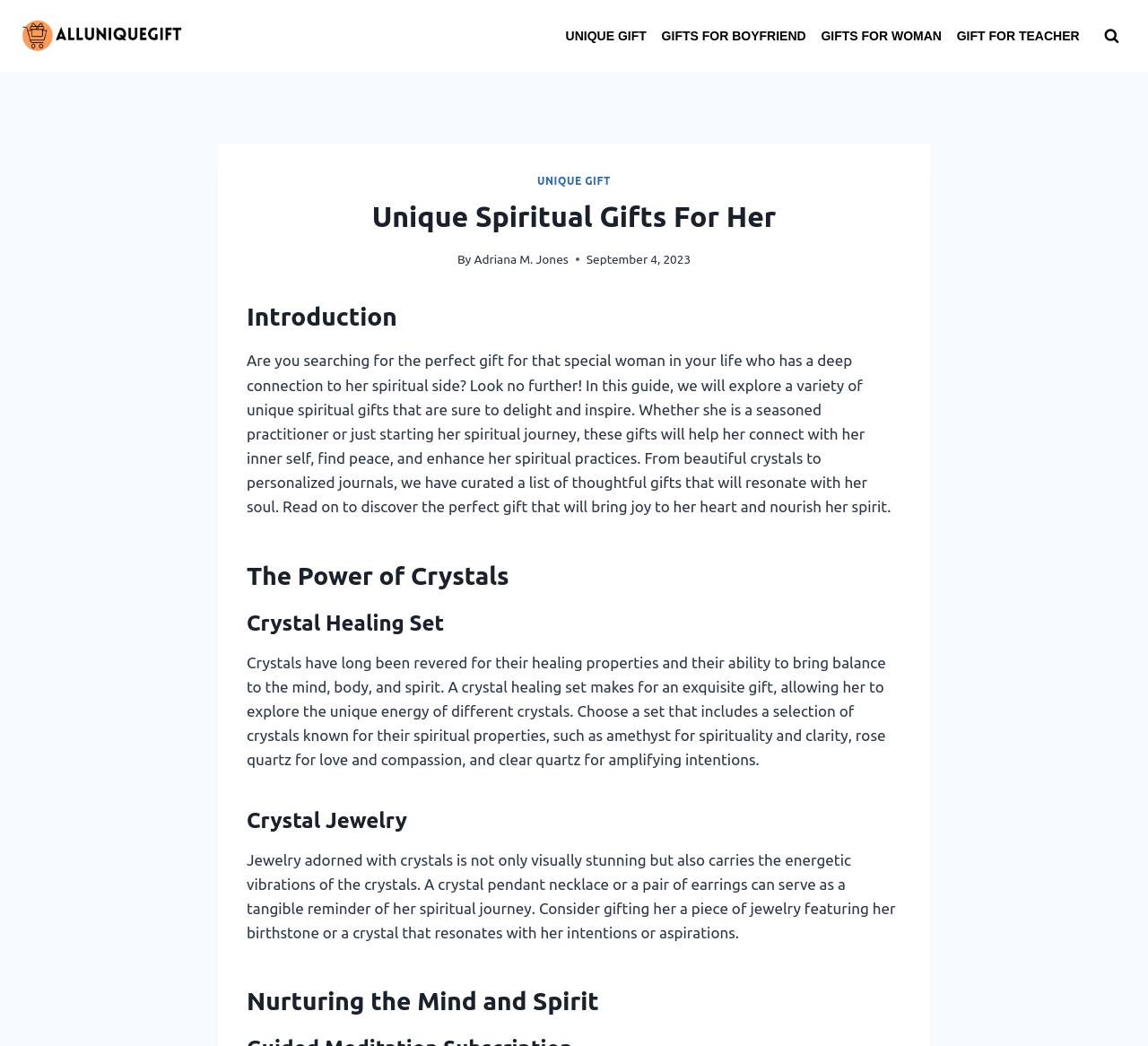Identify the bounding box coordinates of the clickable section necessary to follow the following instruction: "Click the 'All Unique Gift' link". The coordinates should be presented as four float numbers from 0 to 1, i.e., [left, top, right, bottom].

[0.019, 0.019, 0.159, 0.05]